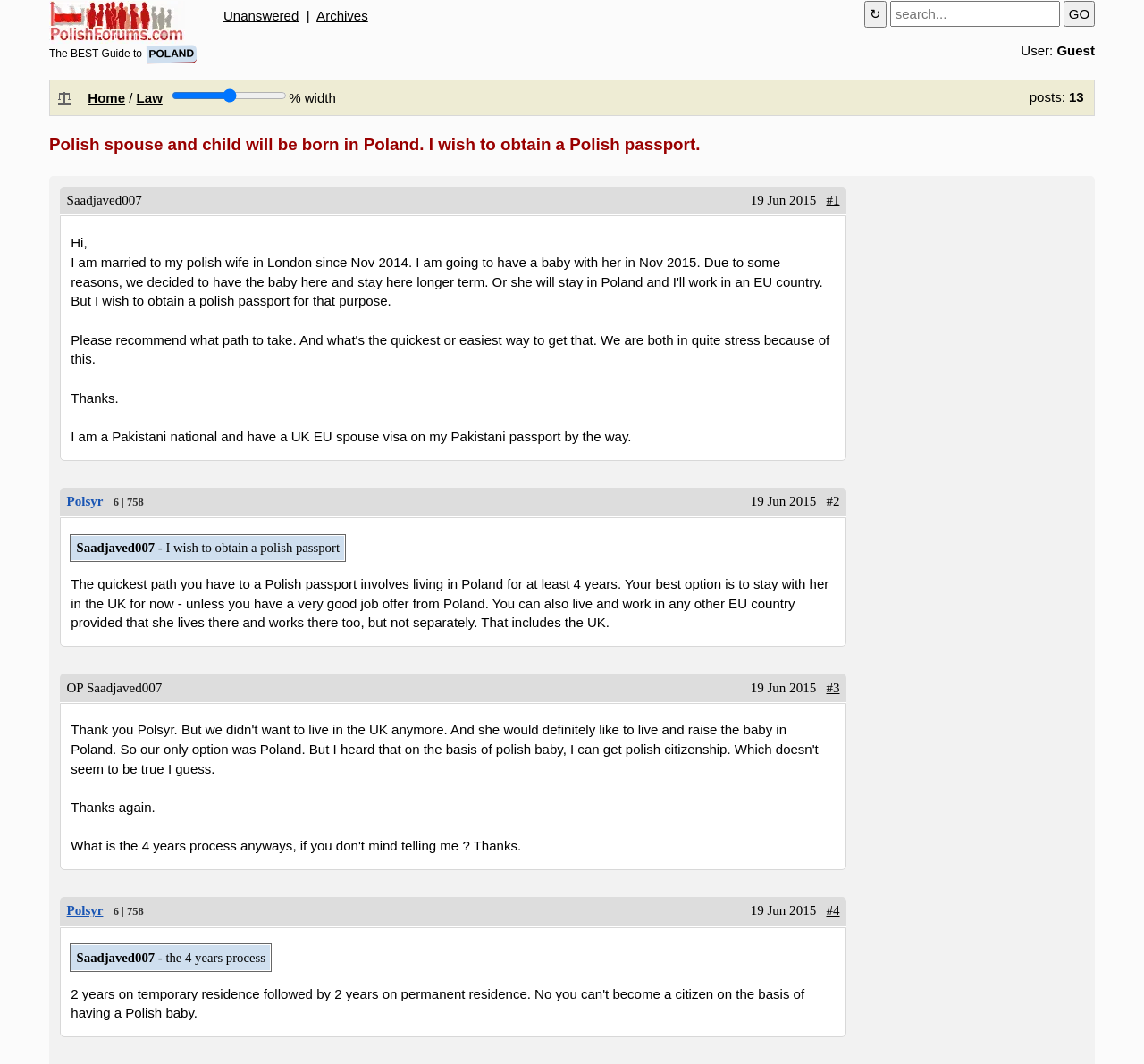Identify the bounding box coordinates for the UI element described as follows: "Unanswered". Ensure the coordinates are four float numbers between 0 and 1, formatted as [left, top, right, bottom].

[0.195, 0.008, 0.261, 0.022]